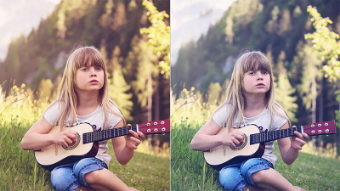Respond with a single word or phrase to the following question: What is the background of the original photograph?

Lush, green natural backdrop